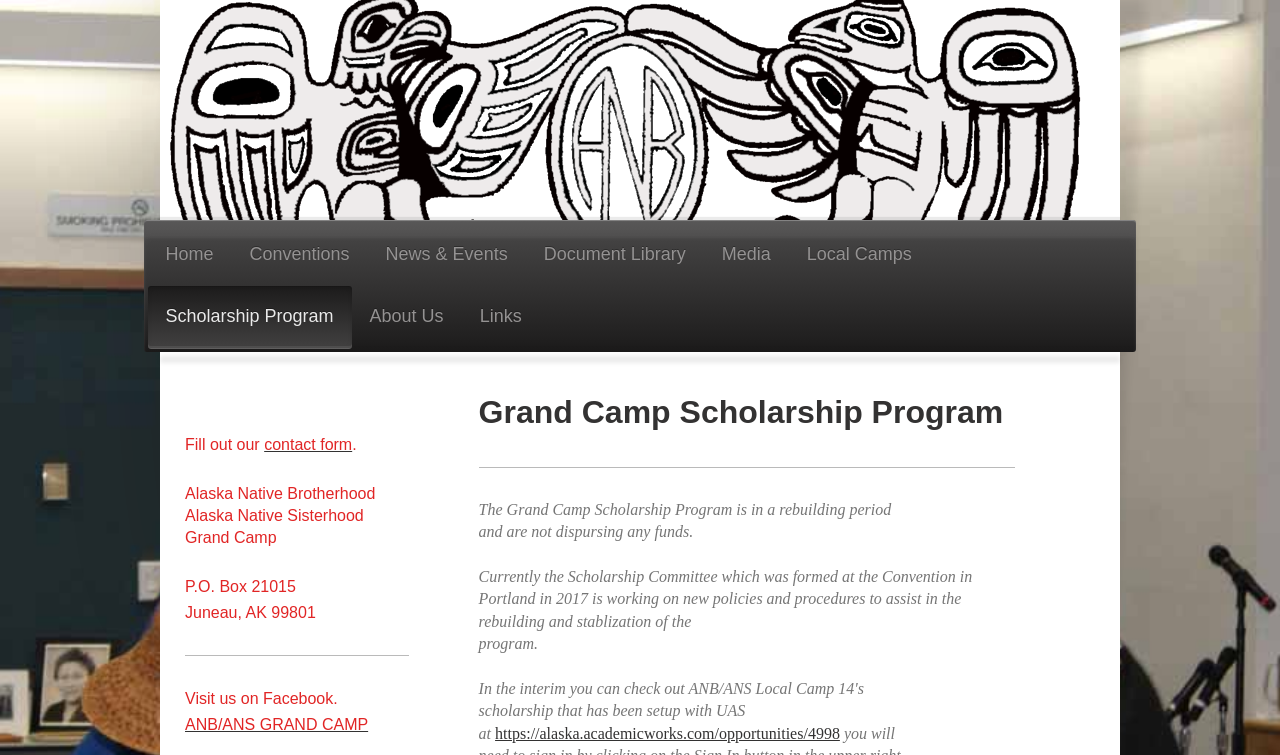Please locate the clickable area by providing the bounding box coordinates to follow this instruction: "visit us on Facebook".

[0.145, 0.948, 0.288, 0.971]